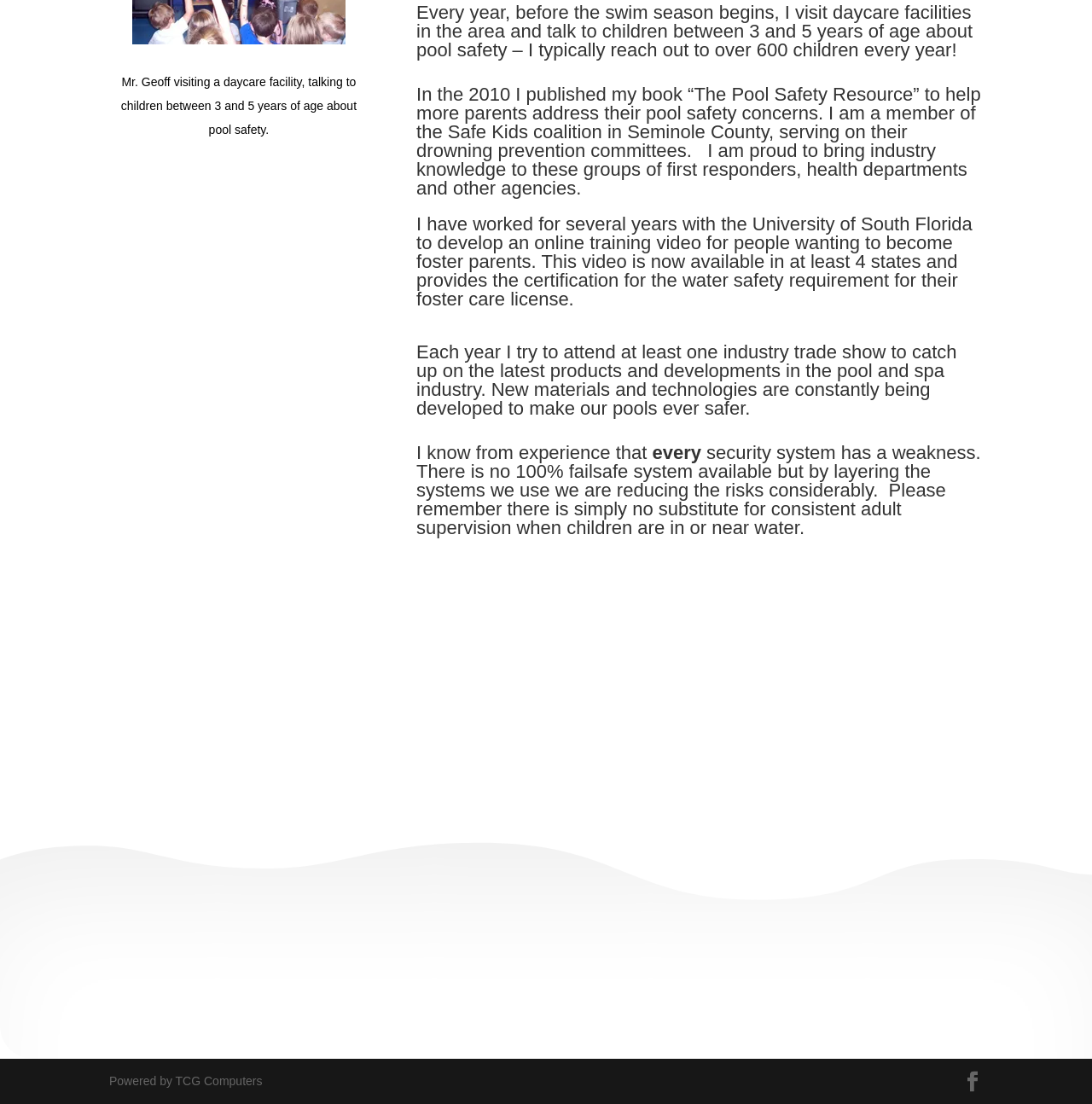What is the purpose of the author's online training video?
Using the image, respond with a single word or phrase.

Water safety requirement for foster care license